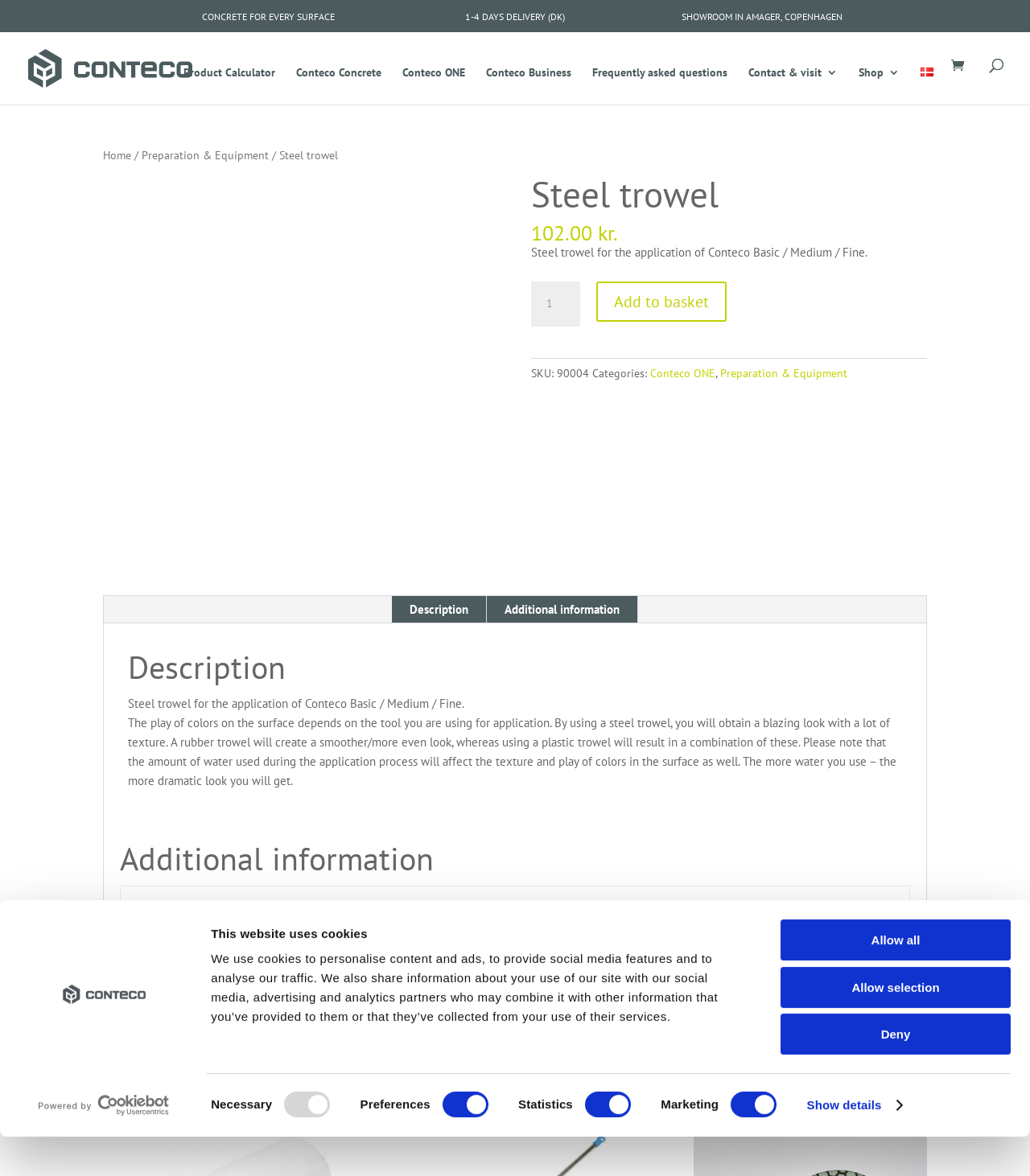Provide a short, one-word or phrase answer to the question below:
What is the purpose of the steel trowel?

Application of Conteco Basic / Medium / Fine